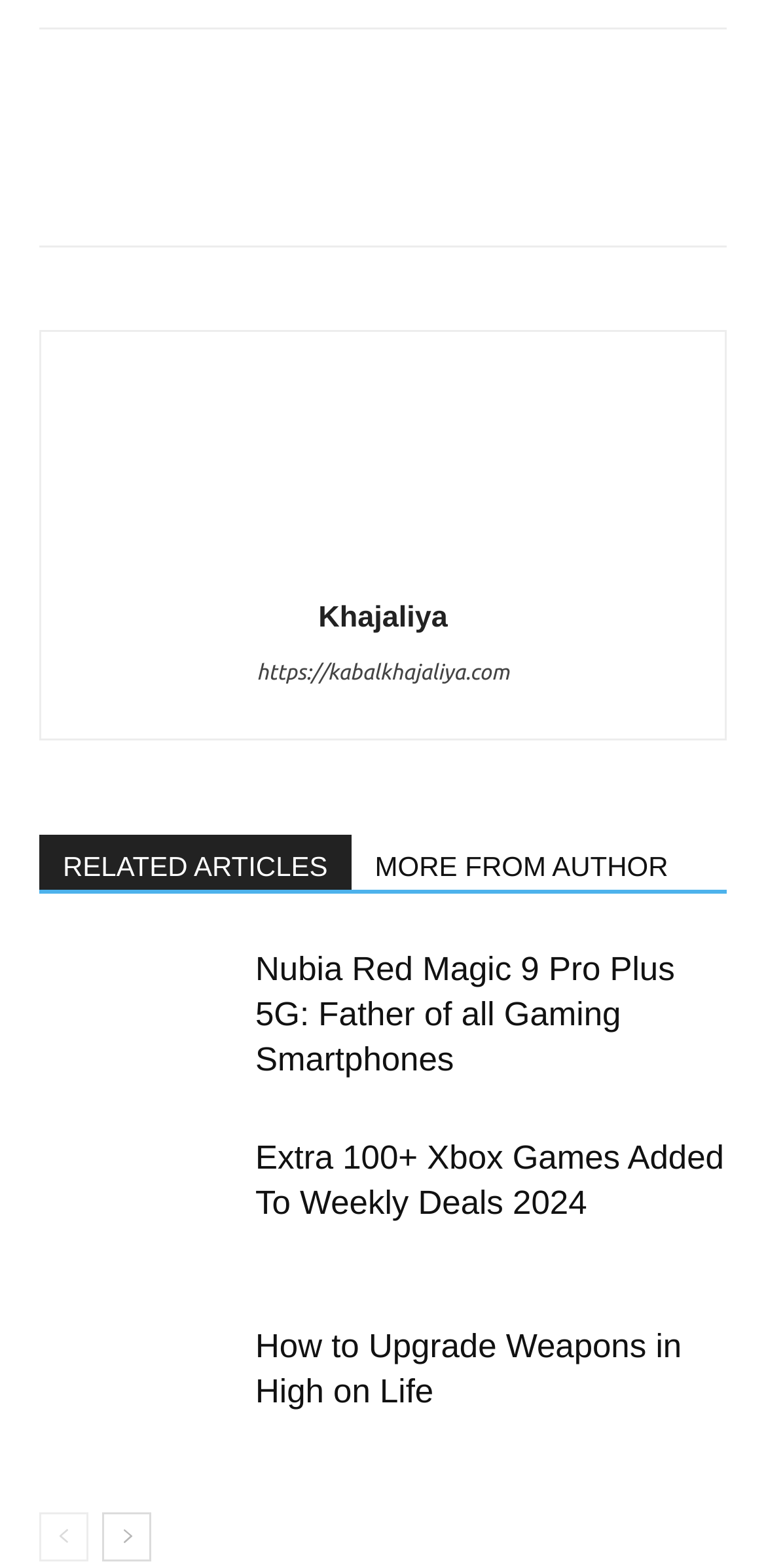Please locate the clickable area by providing the bounding box coordinates to follow this instruction: "Check out Xbox Games".

[0.051, 0.724, 0.308, 0.795]